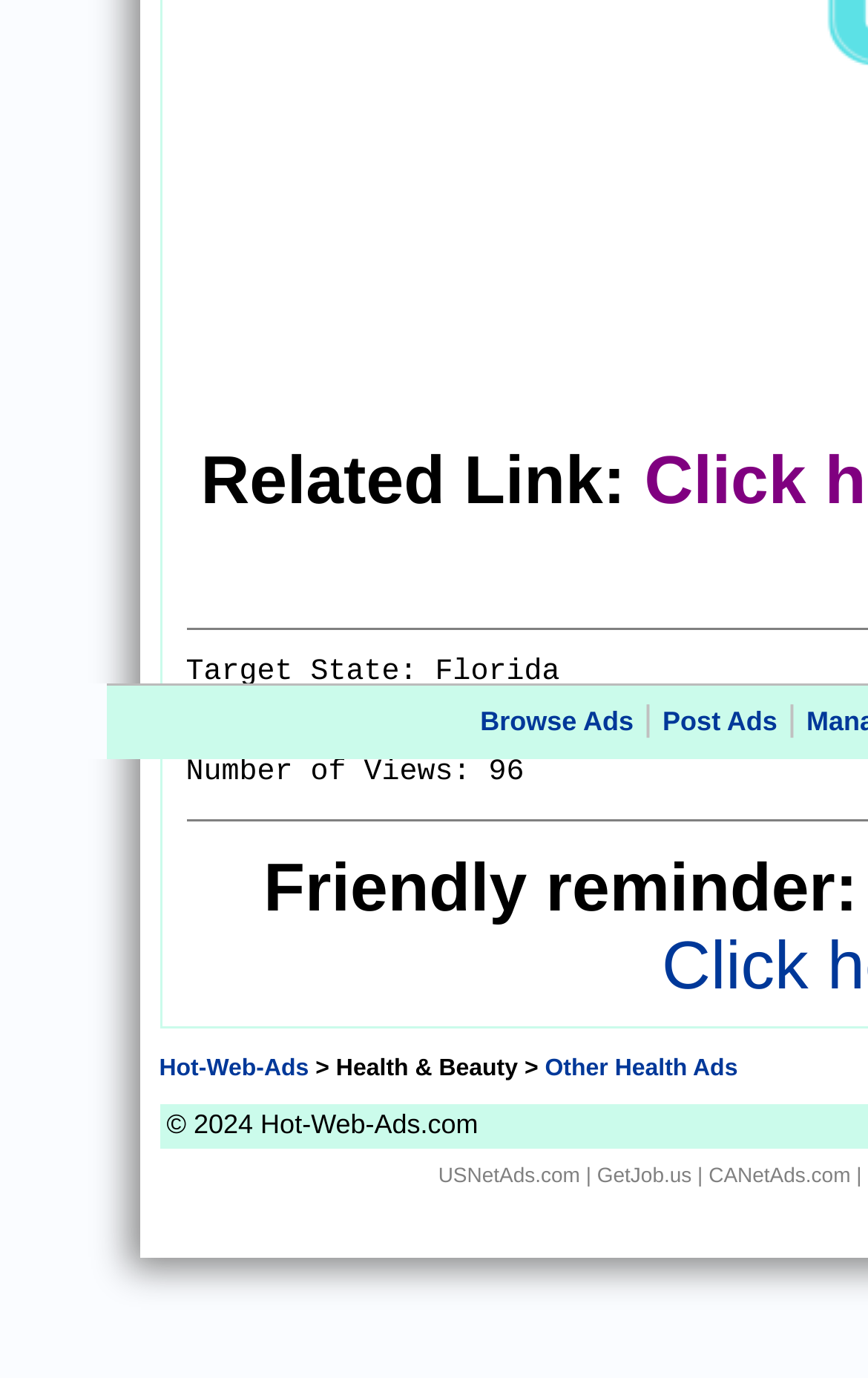Given the element description "Other Health Ads", identify the bounding box of the corresponding UI element.

[0.628, 0.765, 0.85, 0.785]